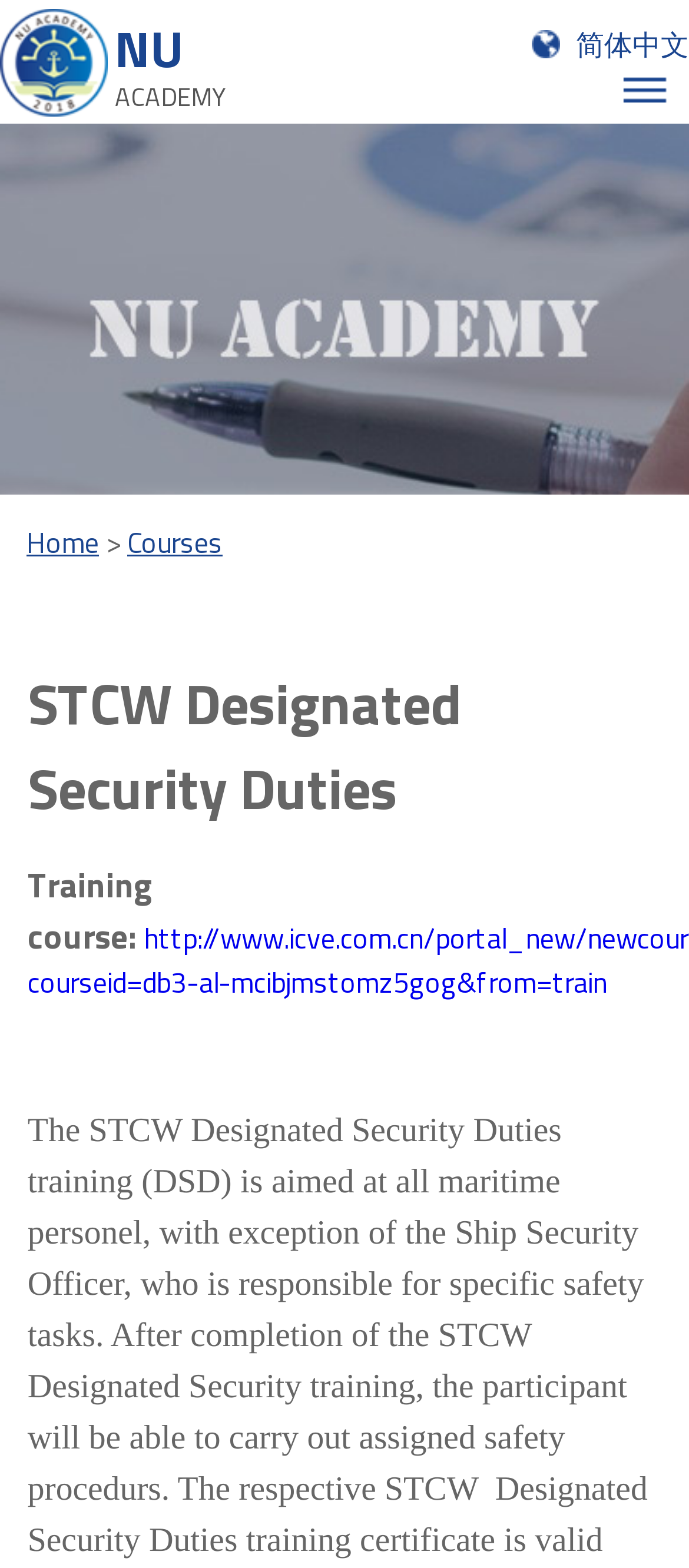Provide a short answer to the following question with just one word or phrase: What is the description of the course?

Training course: